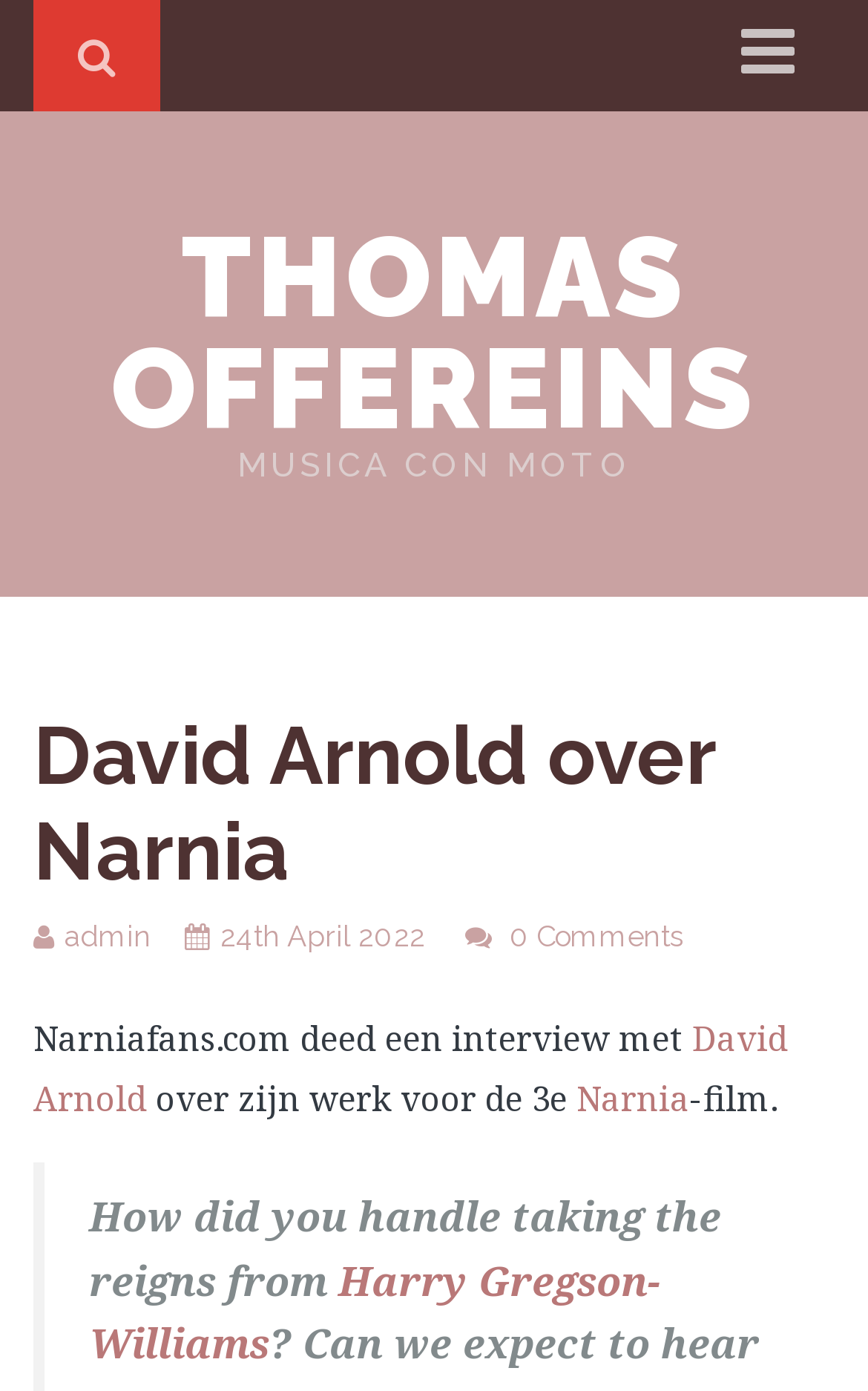What is the name of the composer interviewed?
Answer with a single word or short phrase according to what you see in the image.

David Arnold